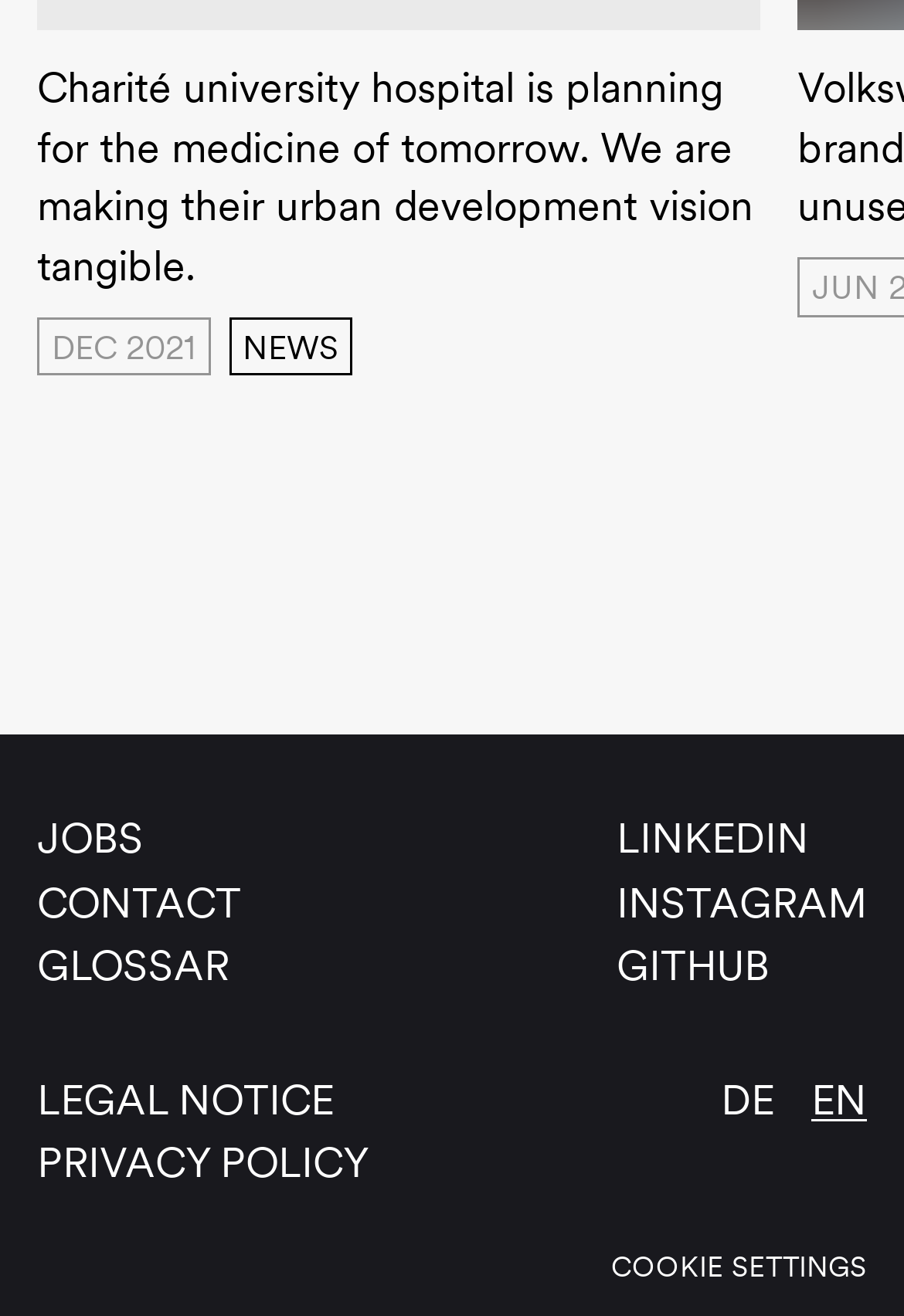Point out the bounding box coordinates of the section to click in order to follow this instruction: "View the COOKIE SETTINGS".

[0.676, 0.949, 0.959, 0.979]